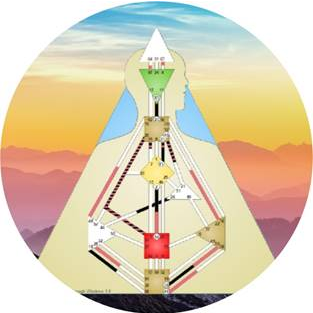What does the Human Design chart combine?
Using the visual information, respond with a single word or phrase.

Ancient wisdom and modern science